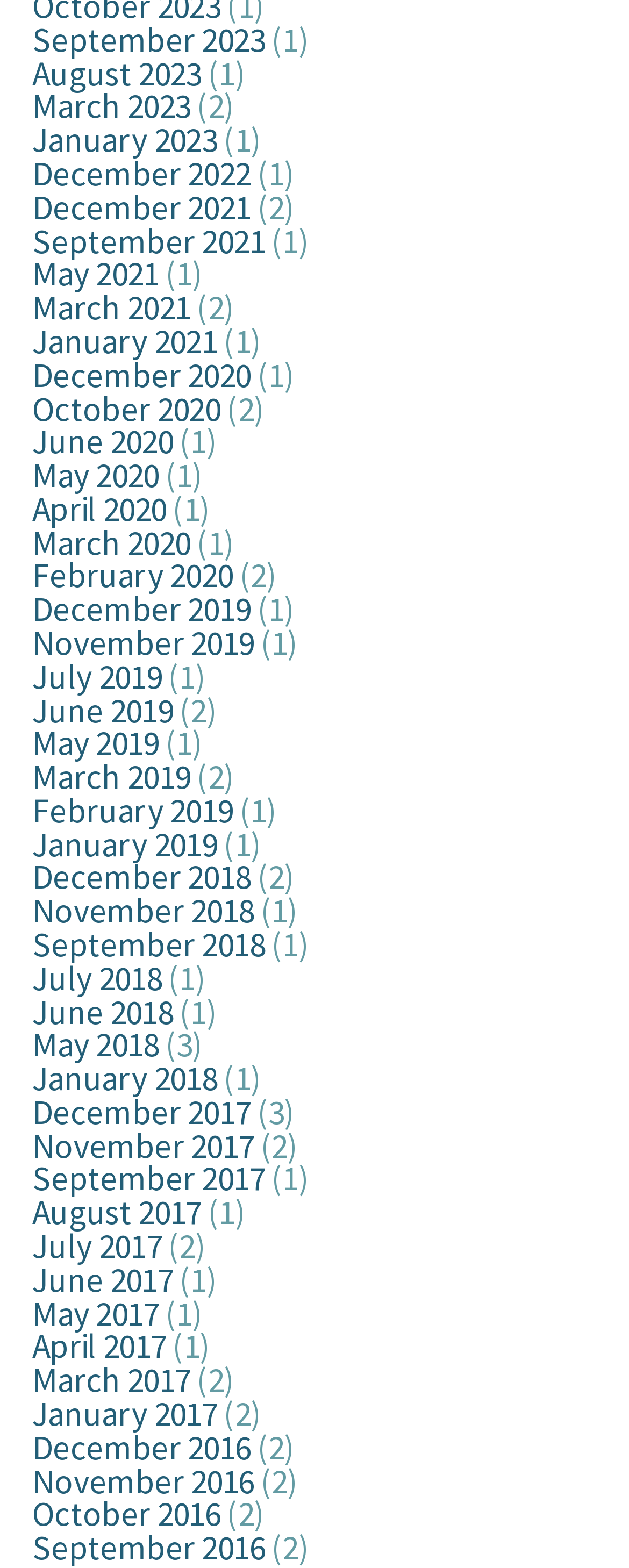What is the earliest month listed?
Using the image, respond with a single word or phrase.

March 2016